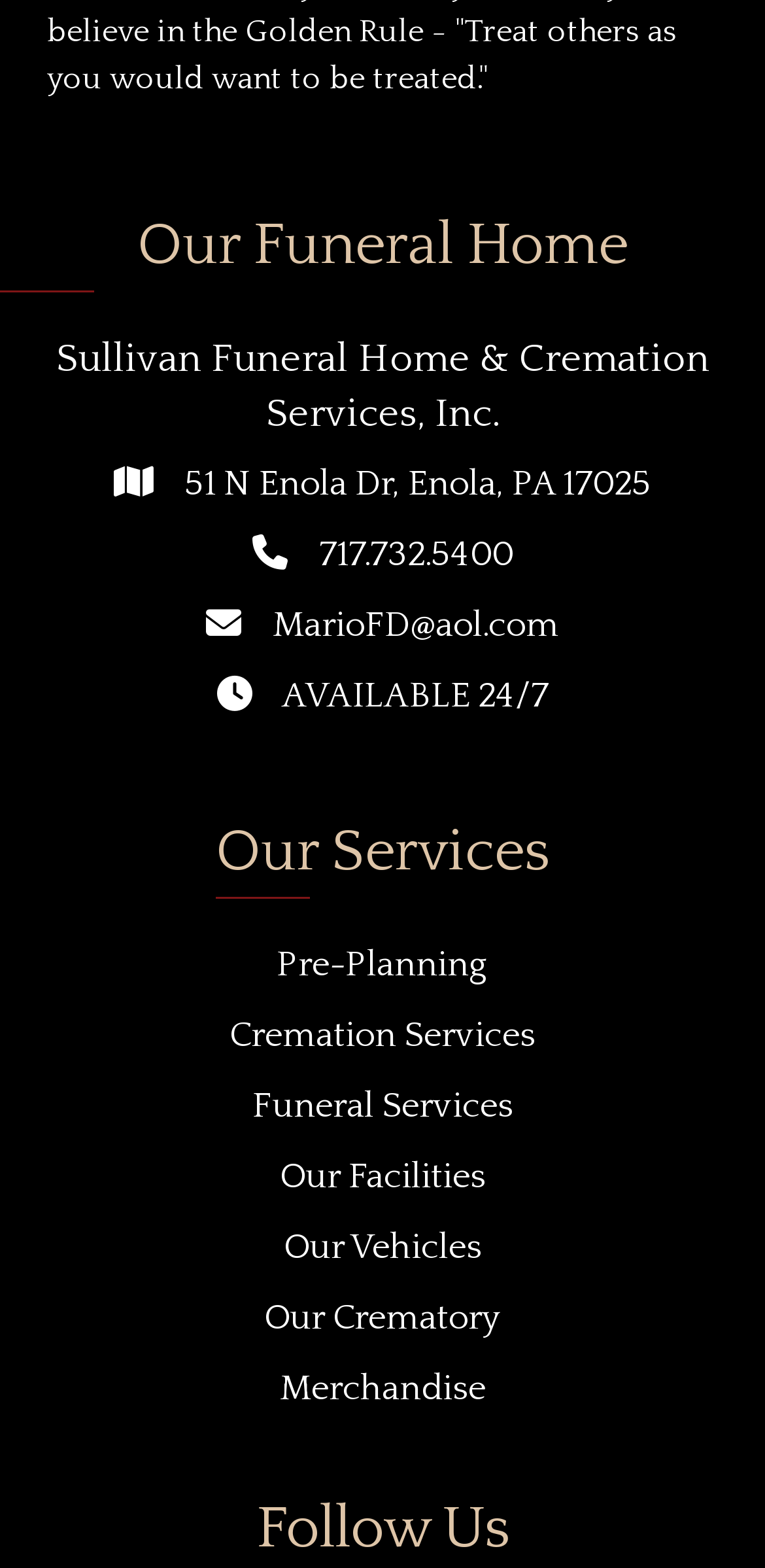What is the phone number of Sullivan Funeral Home?
Look at the image and construct a detailed response to the question.

I found the phone number by looking at the link element with the text '717.732.5400' which is located below the heading 'Sullivan Funeral Home & Cremation Services, Inc.'.